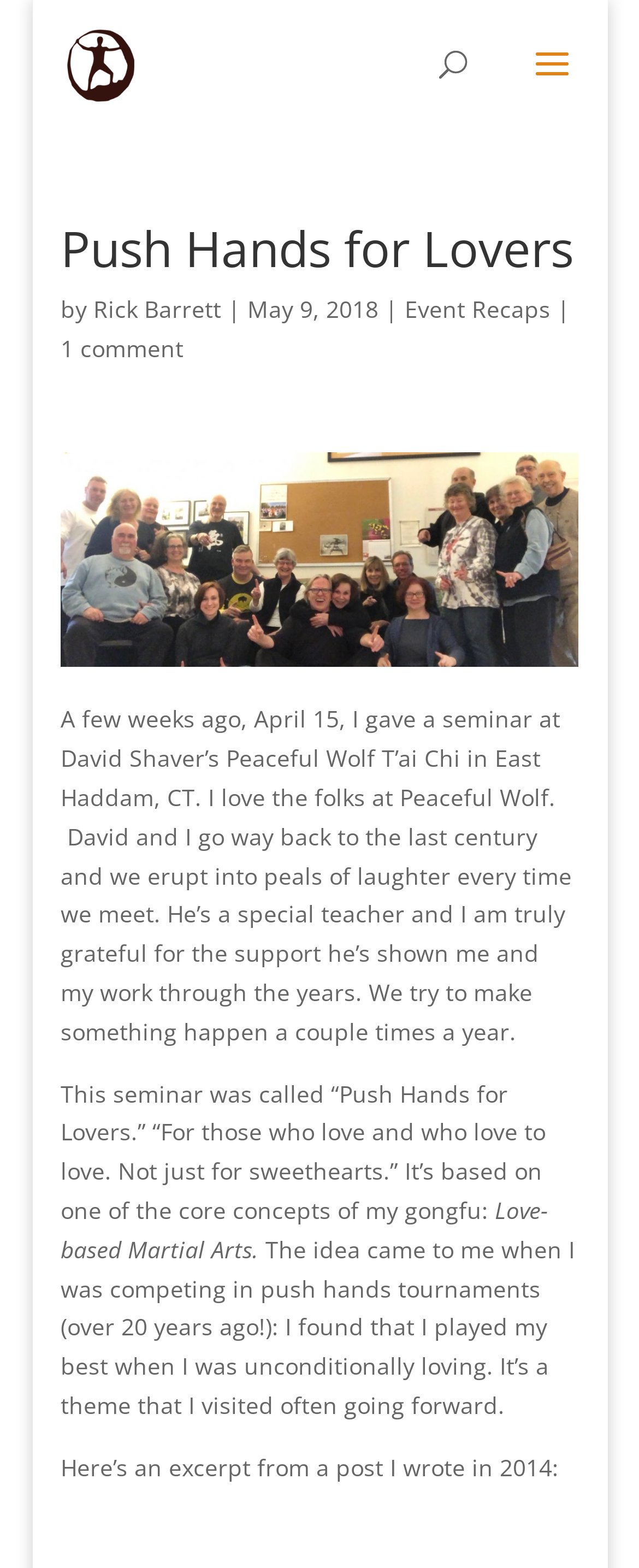Identify the bounding box of the HTML element described here: "alt="Rick Barrett"". Provide the coordinates as four float numbers between 0 and 1: [left, top, right, bottom].

[0.105, 0.03, 0.209, 0.05]